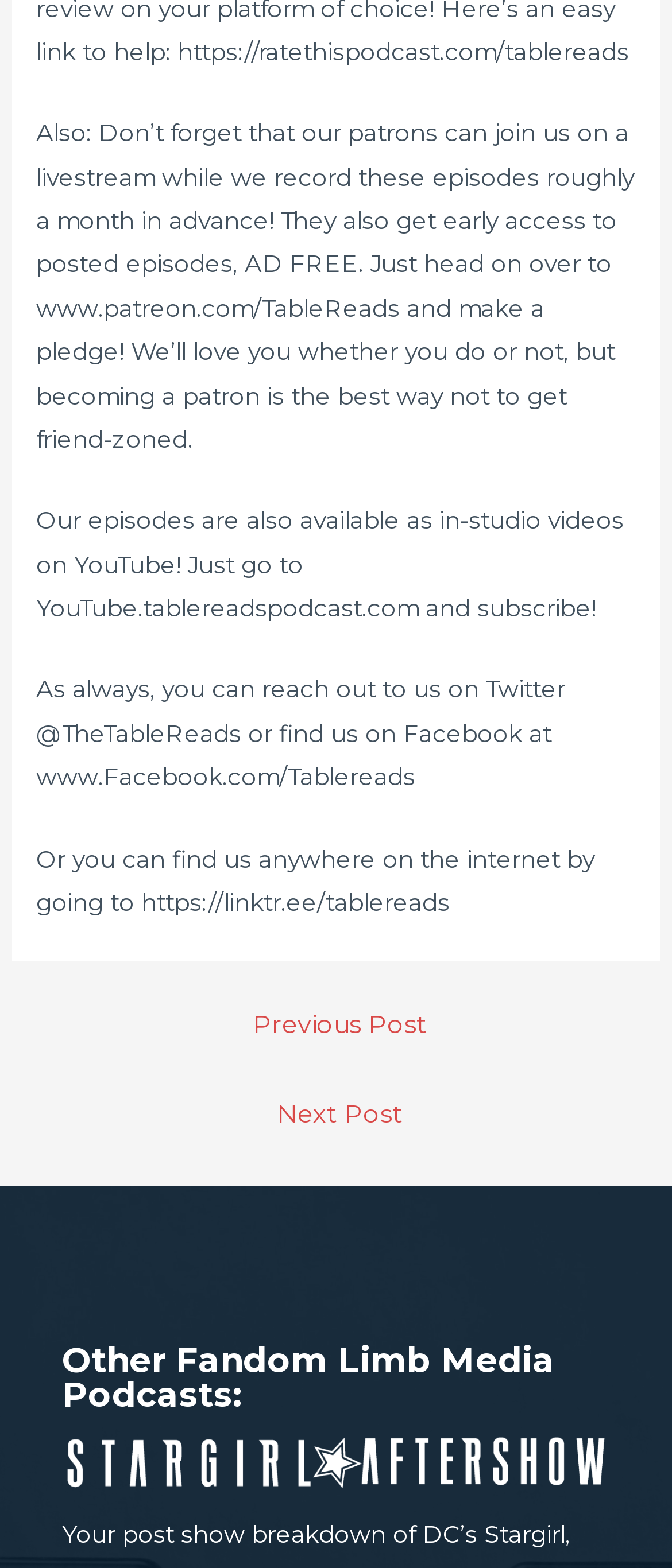With reference to the screenshot, provide a detailed response to the question below:
What is the URL of the podcast's Patreon page?

I found the URL by looking at the link element with the text 'www.patreon.com/TableReads' which is located at coordinates [0.054, 0.188, 0.595, 0.205]. This link is likely the Patreon page of the podcast.